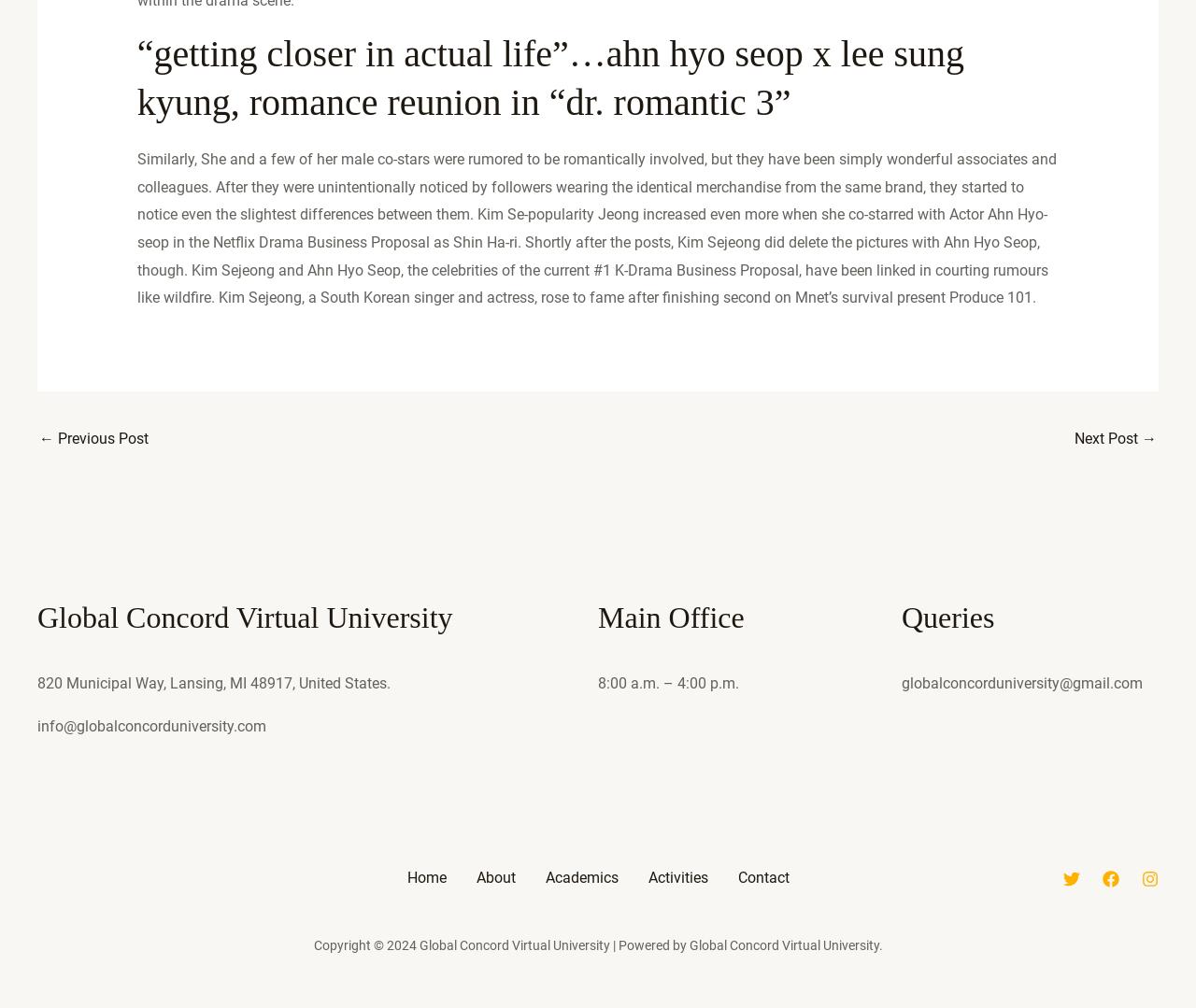Bounding box coordinates should be in the format (top-left x, top-left y, bottom-right x, bottom-right y) and all values should be floating point numbers between 0 and 1. Determine the bounding box coordinate for the UI element described as: Activities

[0.529, 0.857, 0.604, 0.885]